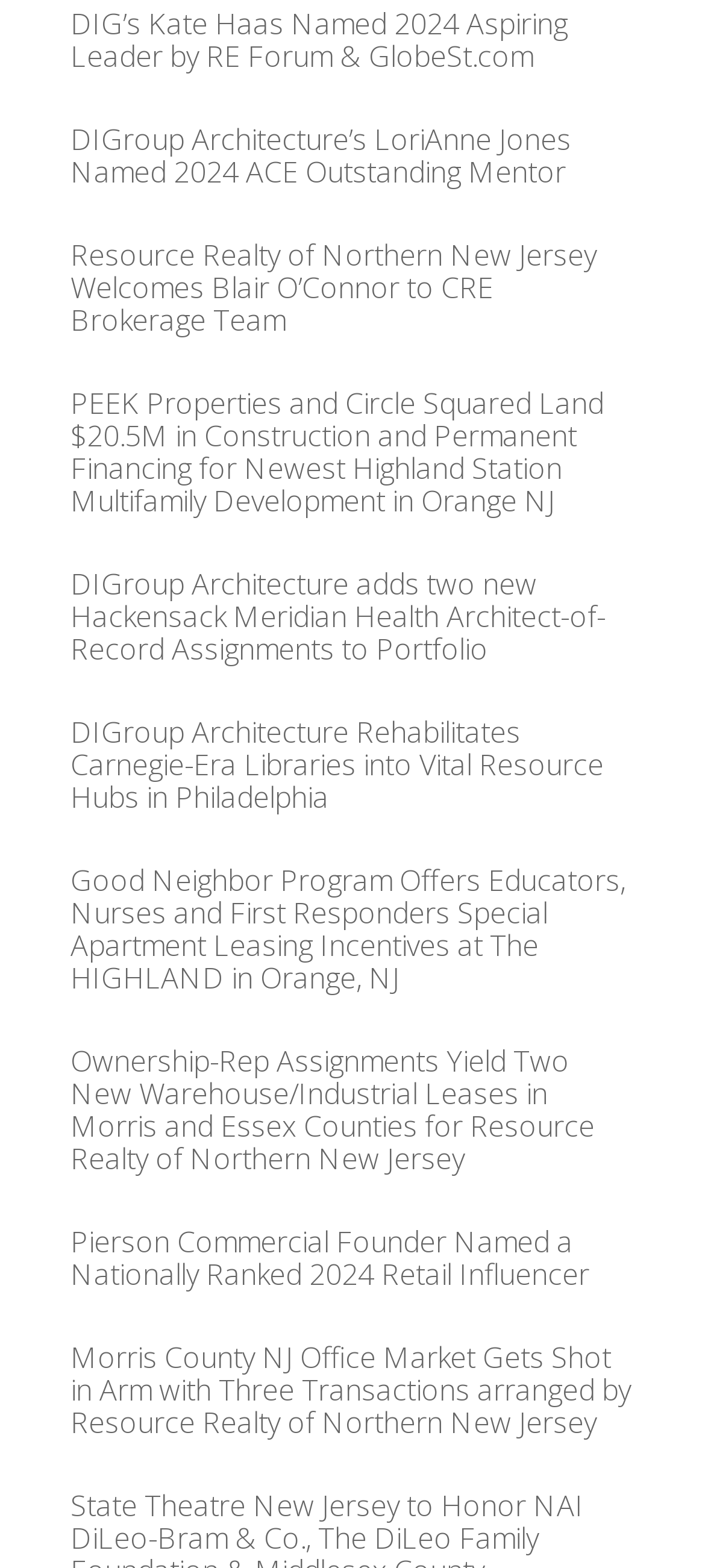Please locate the bounding box coordinates of the element that should be clicked to achieve the given instruction: "Explore PEEK Properties and Circle Squared’s $20.5M construction and permanent financing deal".

[0.1, 0.244, 0.856, 0.332]